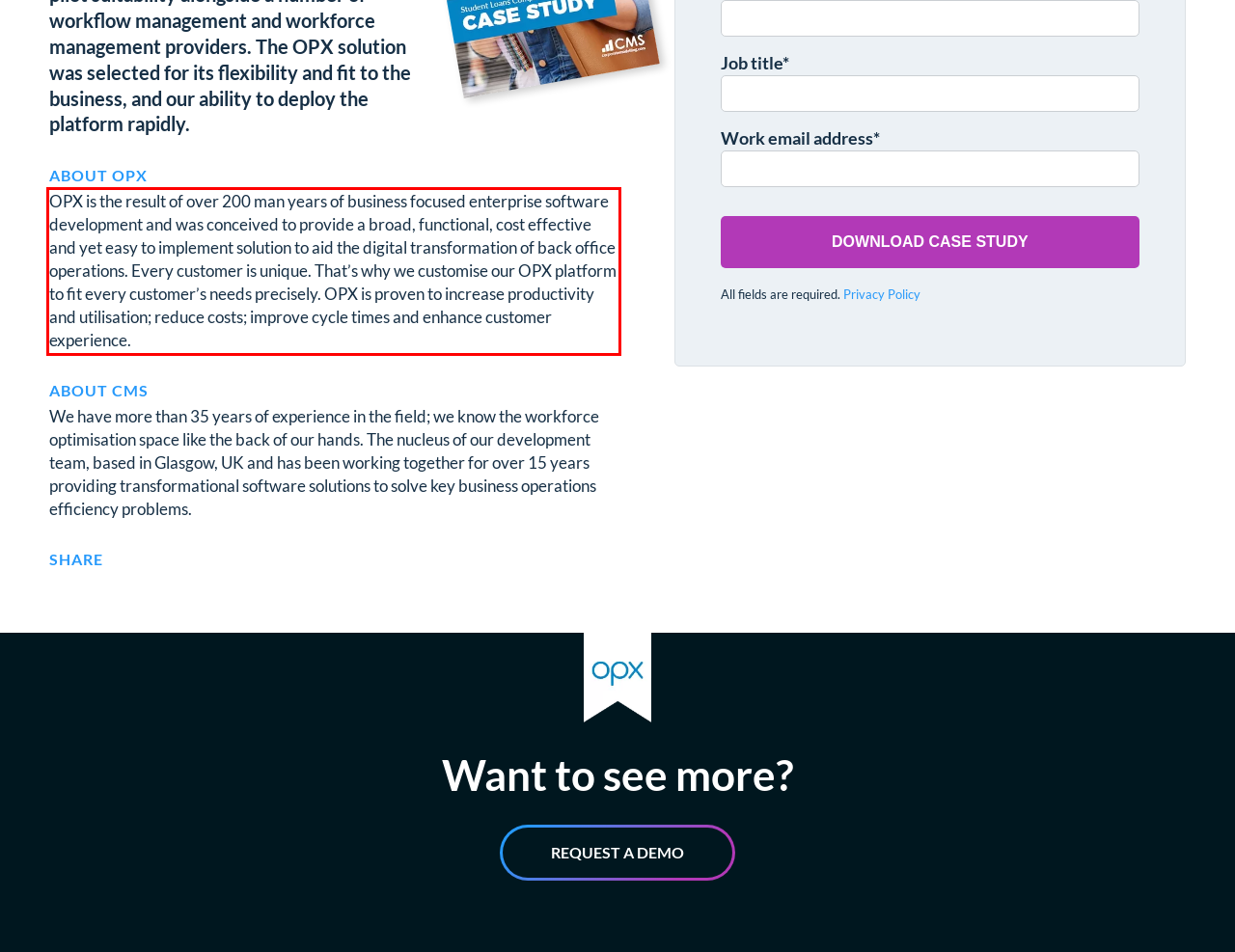Given a screenshot of a webpage, locate the red bounding box and extract the text it encloses.

OPX is the result of over 200 man years of business focused enterprise software development and was conceived to provide a broad, functional, cost effective and yet easy to implement solution to aid the digital transformation of back office operations. Every customer is unique. That’s why we customise our OPX platform to fit every customer’s needs precisely. OPX is proven to increase productivity and utilisation; reduce costs; improve cycle times and enhance customer experience.